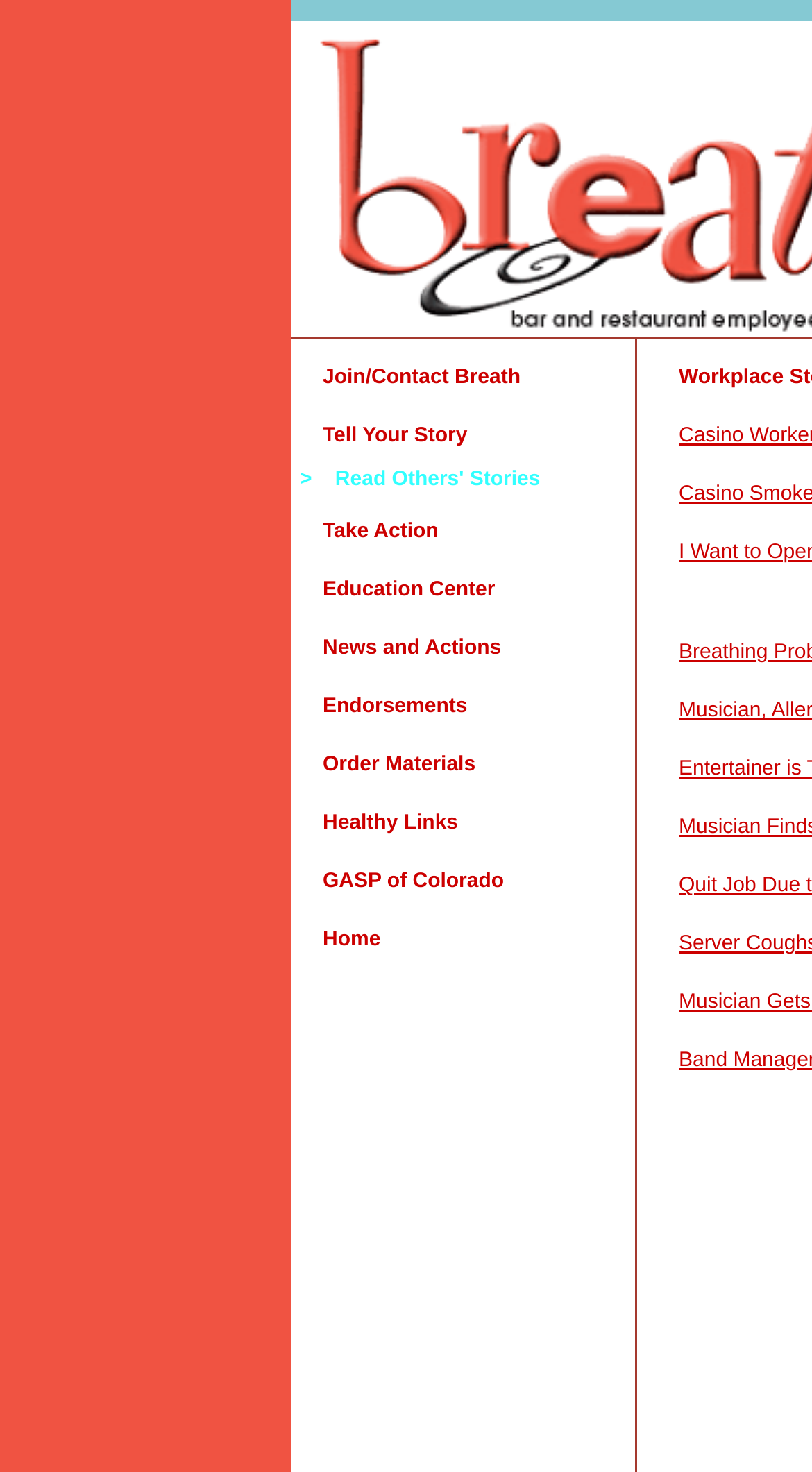Identify the bounding box of the UI element described as follows: "GASP of Colorado". Provide the coordinates as four float numbers in the range of 0 to 1 [left, top, right, bottom].

[0.397, 0.591, 0.621, 0.607]